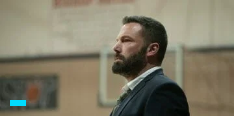Provide an in-depth description of the image you see.

The image features actor Ben Affleck in a moment of contemplation on a basketball court, dressed in a formal suit. His serious expression and the setting suggest he may be facing a significant situation or decision related to a sports context, possibly as part of a storyline in a film. The background displays a typical gymnasium setting, with basketball hoops visible, hinting at themes of sports, competition, or mentorship. This scene encapsulates the intersection of personal reflection and the demands of athletic culture, highlighting Affleck's versatile acting skills in portraying complex roles.